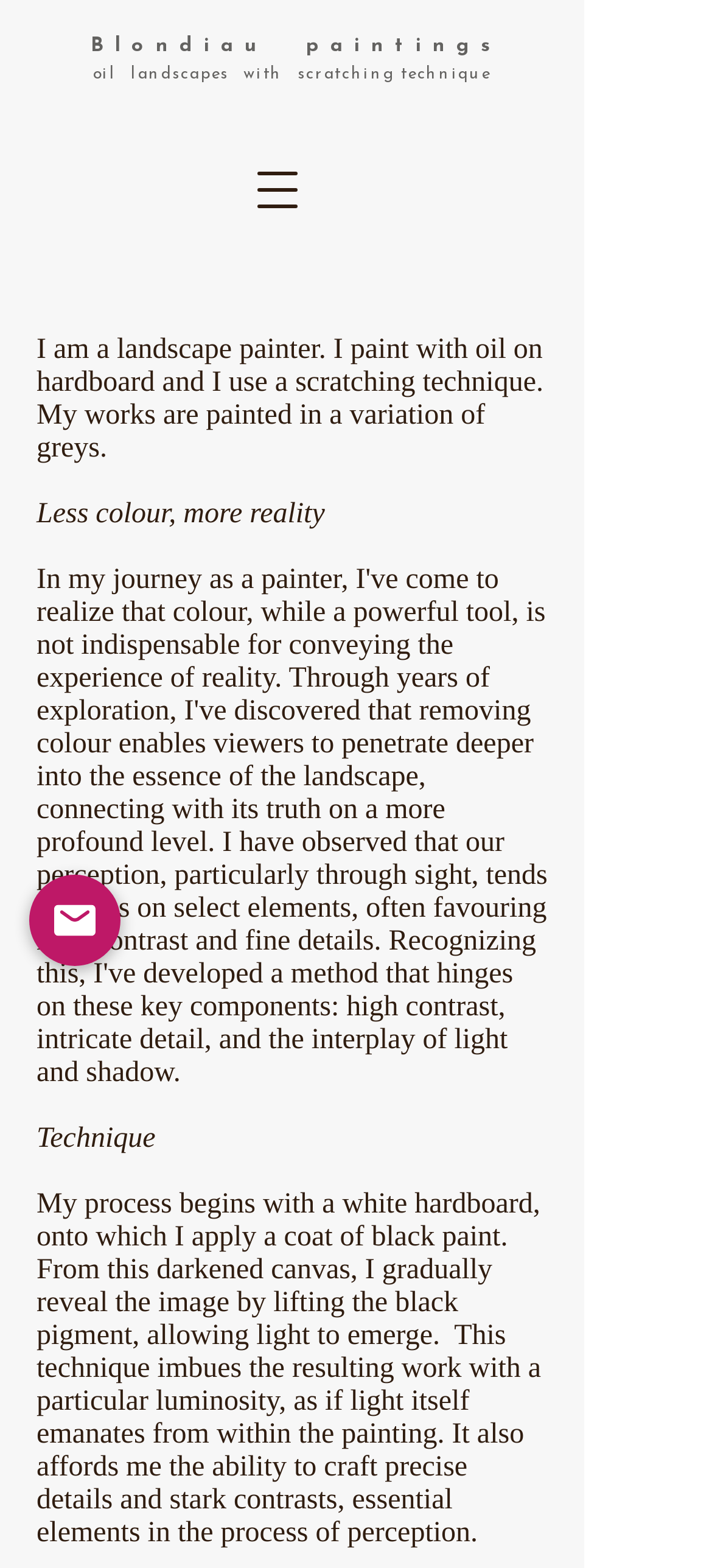What is the artist's email address?
Using the information from the image, give a concise answer in one word or a short phrase.

Not provided